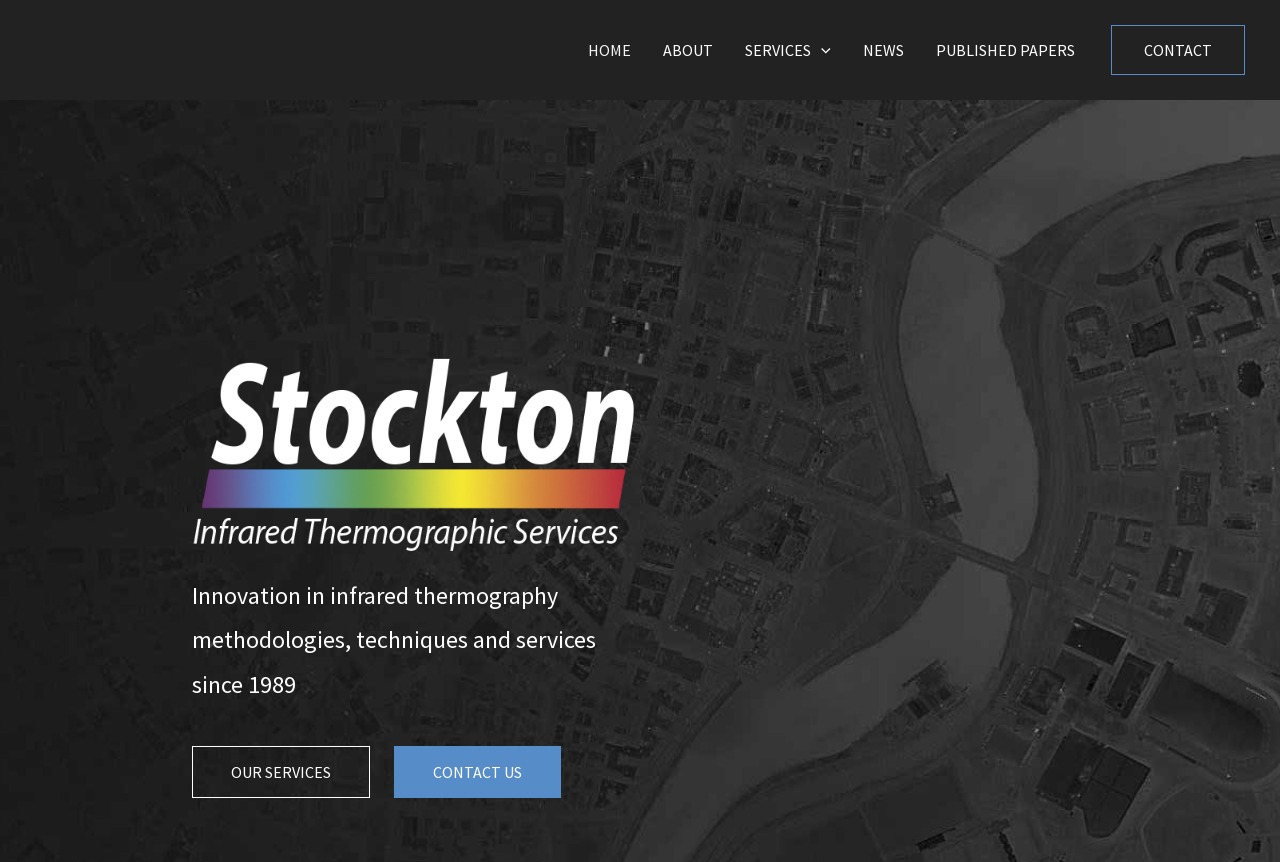Answer the question with a single word or phrase: 
What is the main service provided by the company?

Infrared thermography